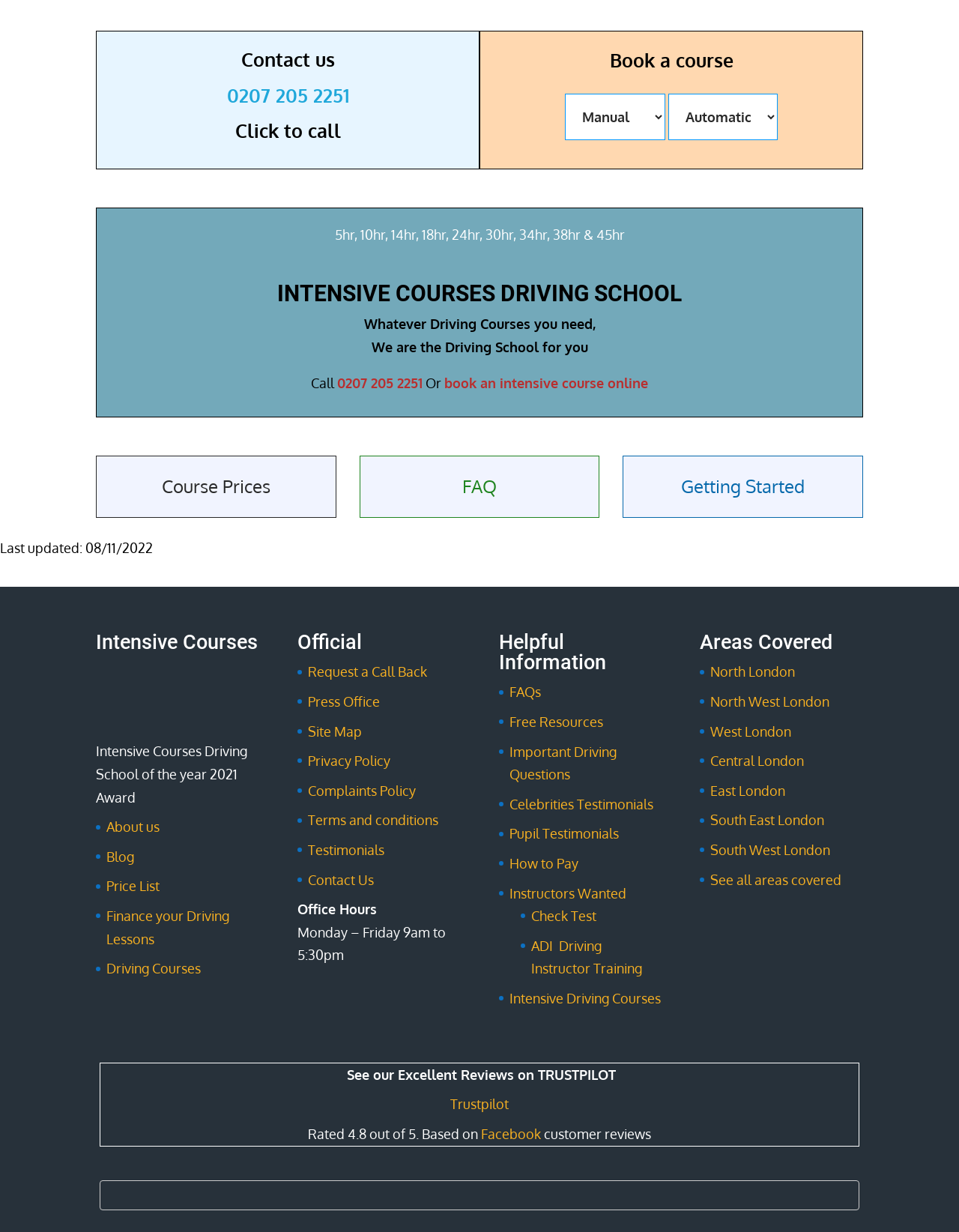Identify the bounding box for the UI element that is described as follows: "Price List".

[0.111, 0.713, 0.166, 0.726]